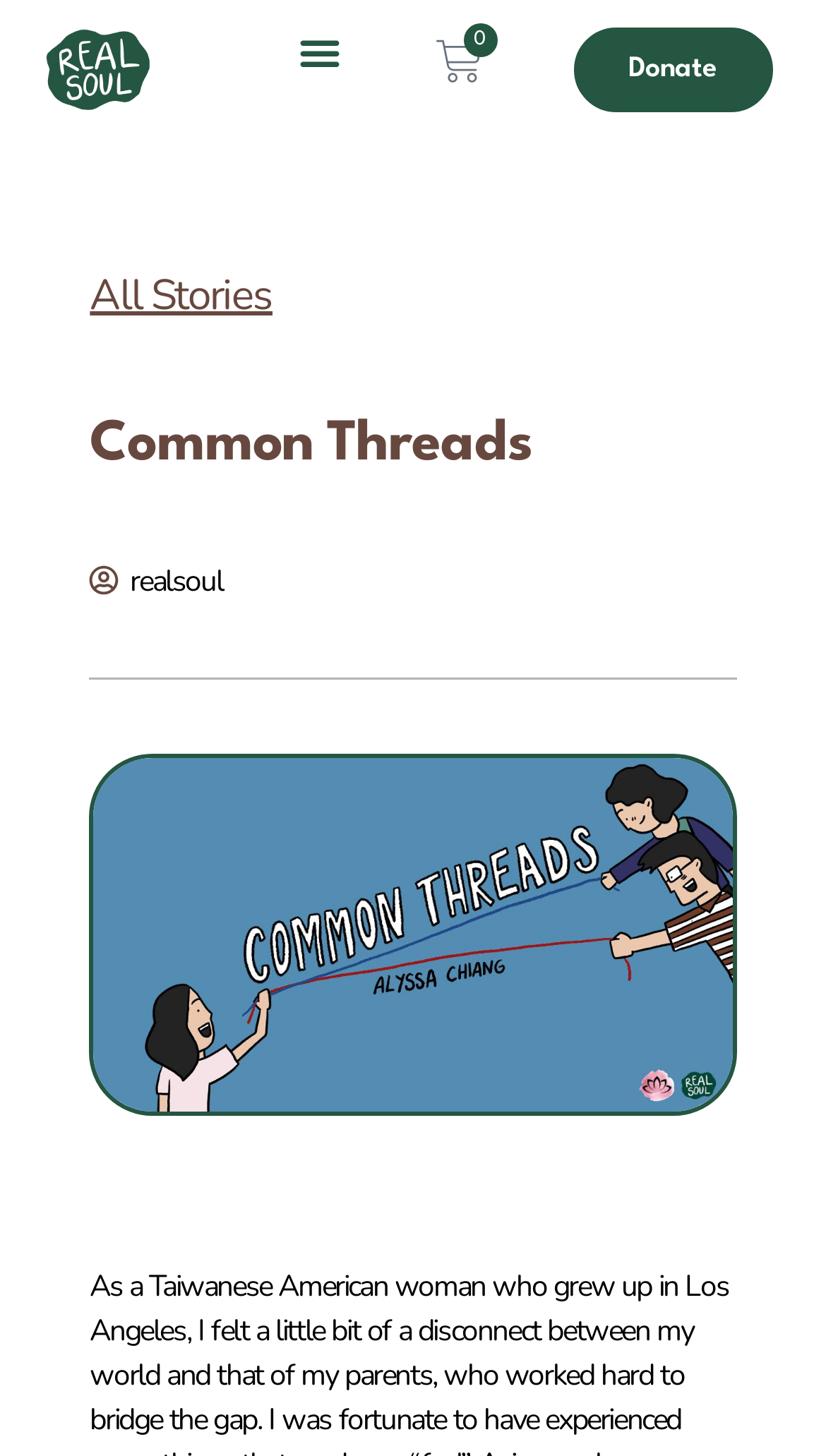Determine the bounding box of the UI component based on this description: "All Stories". The bounding box coordinates should be four float values between 0 and 1, i.e., [left, top, right, bottom].

[0.109, 0.192, 0.33, 0.219]